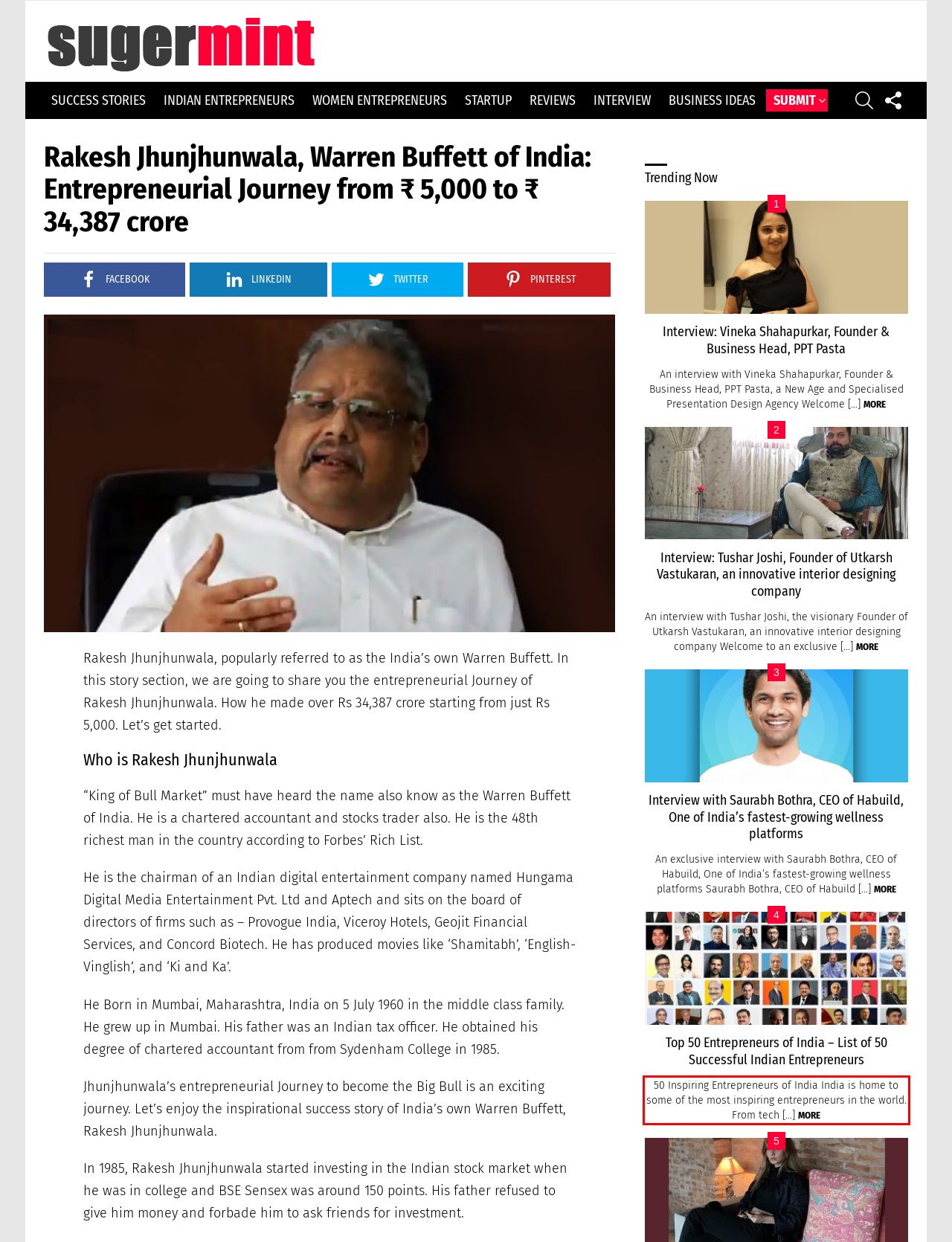Extract and provide the text found inside the red rectangle in the screenshot of the webpage.

50 Inspiring Entrepreneurs of India India is home to some of the most inspiring entrepreneurs in the world. From tech […] MORE